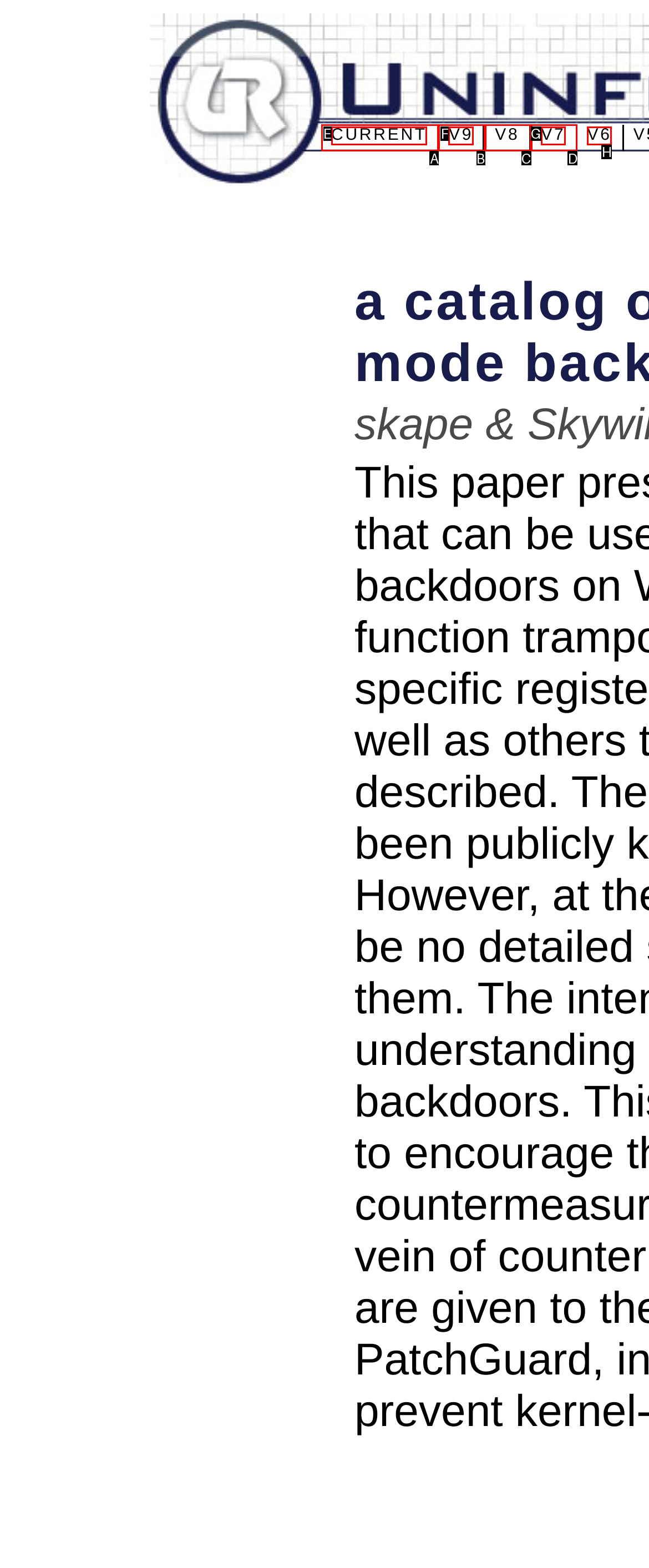Select the option that matches the description: v8. Answer with the letter of the correct option directly.

C